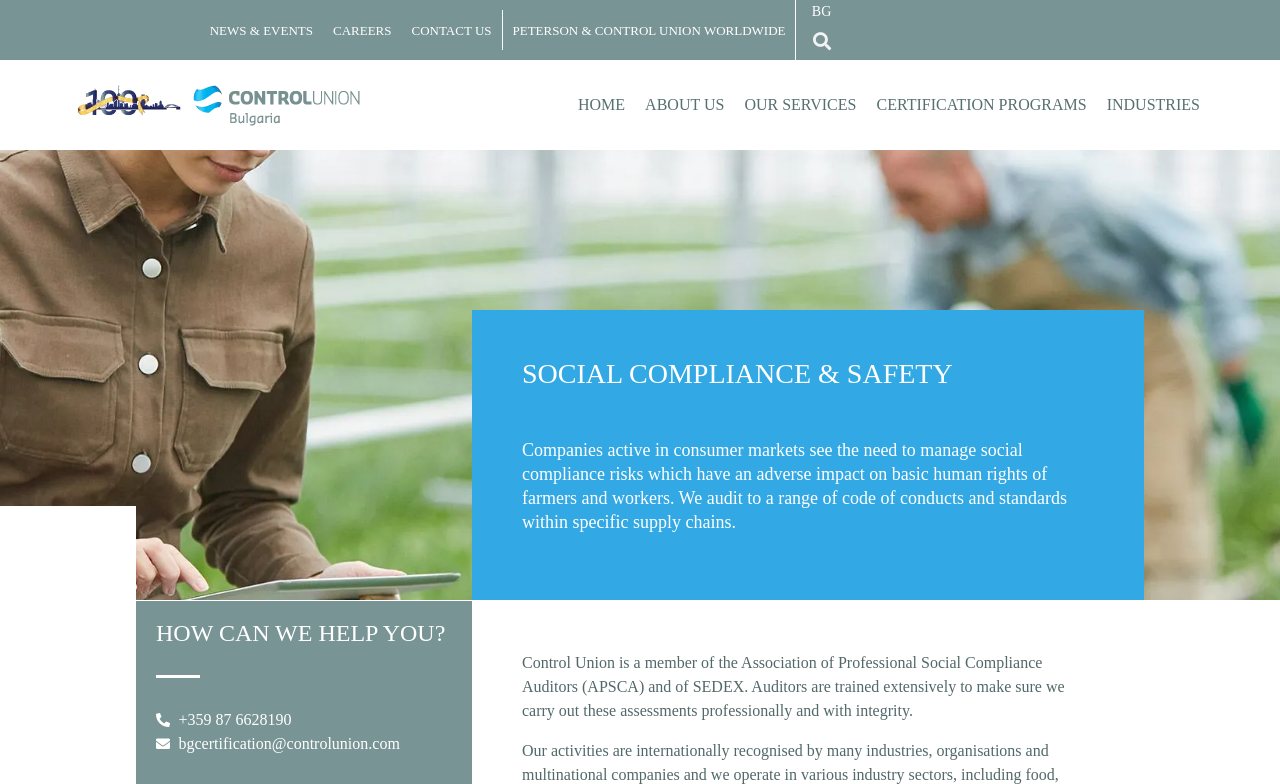With reference to the screenshot, provide a detailed response to the question below:
How can I contact the company?

I found the contact information by looking at the link '+359 87 6628190' with the bounding box coordinates [0.122, 0.903, 0.353, 0.934] and the link 'bgcertification@controlunion.com' with the bounding box coordinates [0.122, 0.934, 0.353, 0.964]. This suggests that I can contact the company by phone or email.